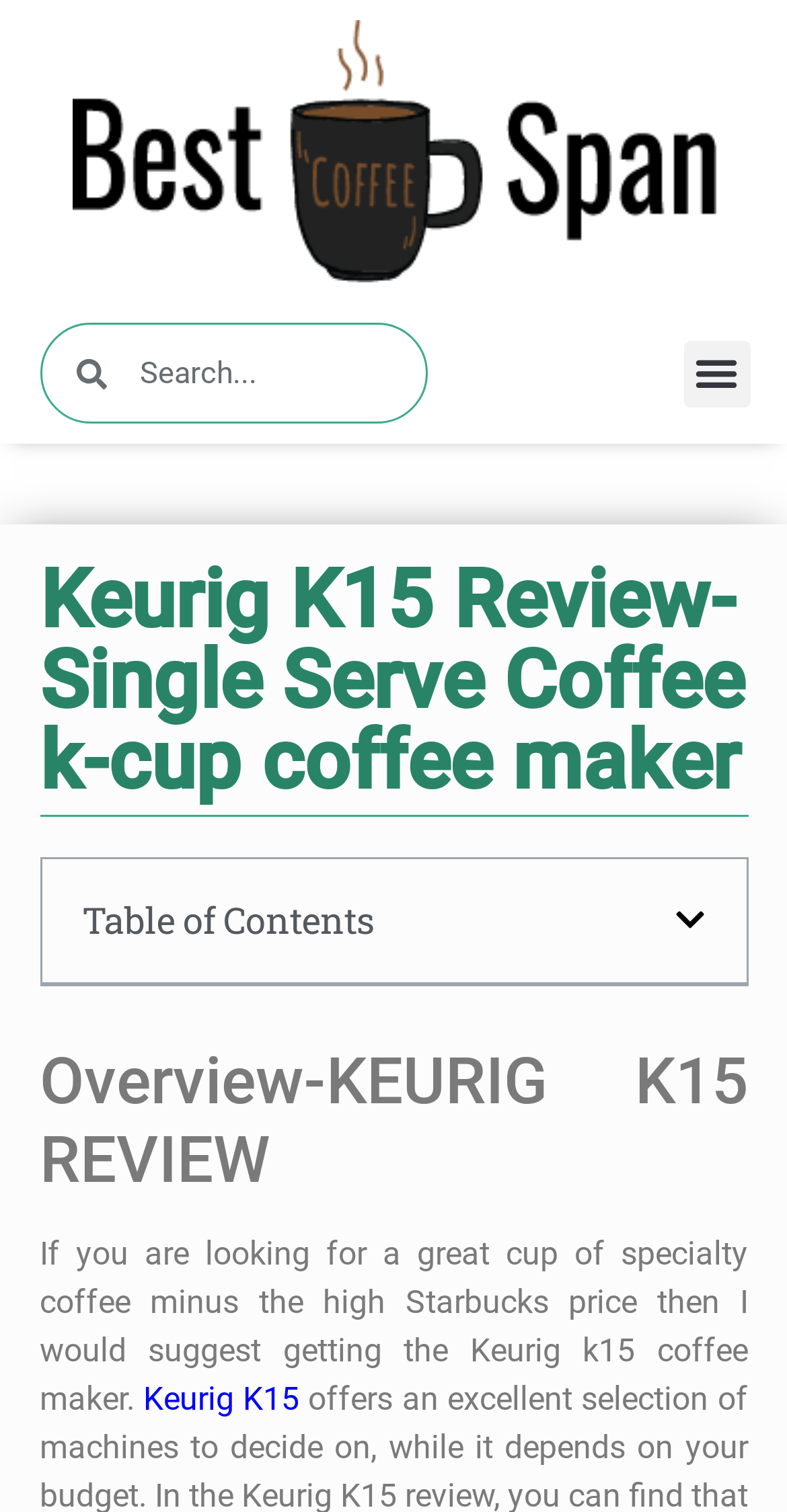Find the bounding box coordinates for the HTML element described in this sentence: "parent_node: Search name="s" placeholder="Search..."". Provide the coordinates as four float numbers between 0 and 1, in the format [left, top, right, bottom].

[0.135, 0.215, 0.541, 0.279]